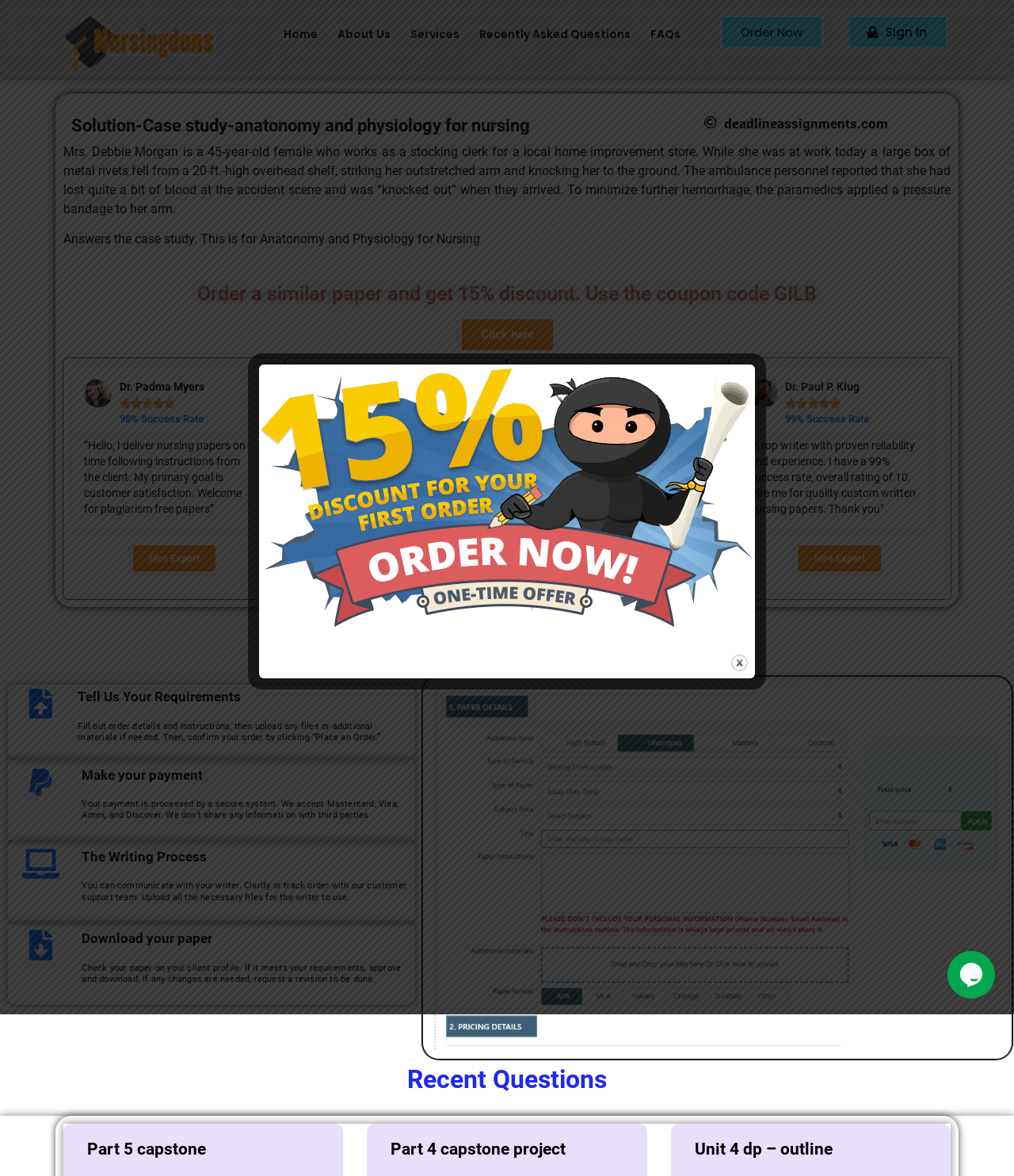Given the description of the UI element: "Home", predict the bounding box coordinates in the form of [left, top, right, bottom], with each value being a float between 0 and 1.

None